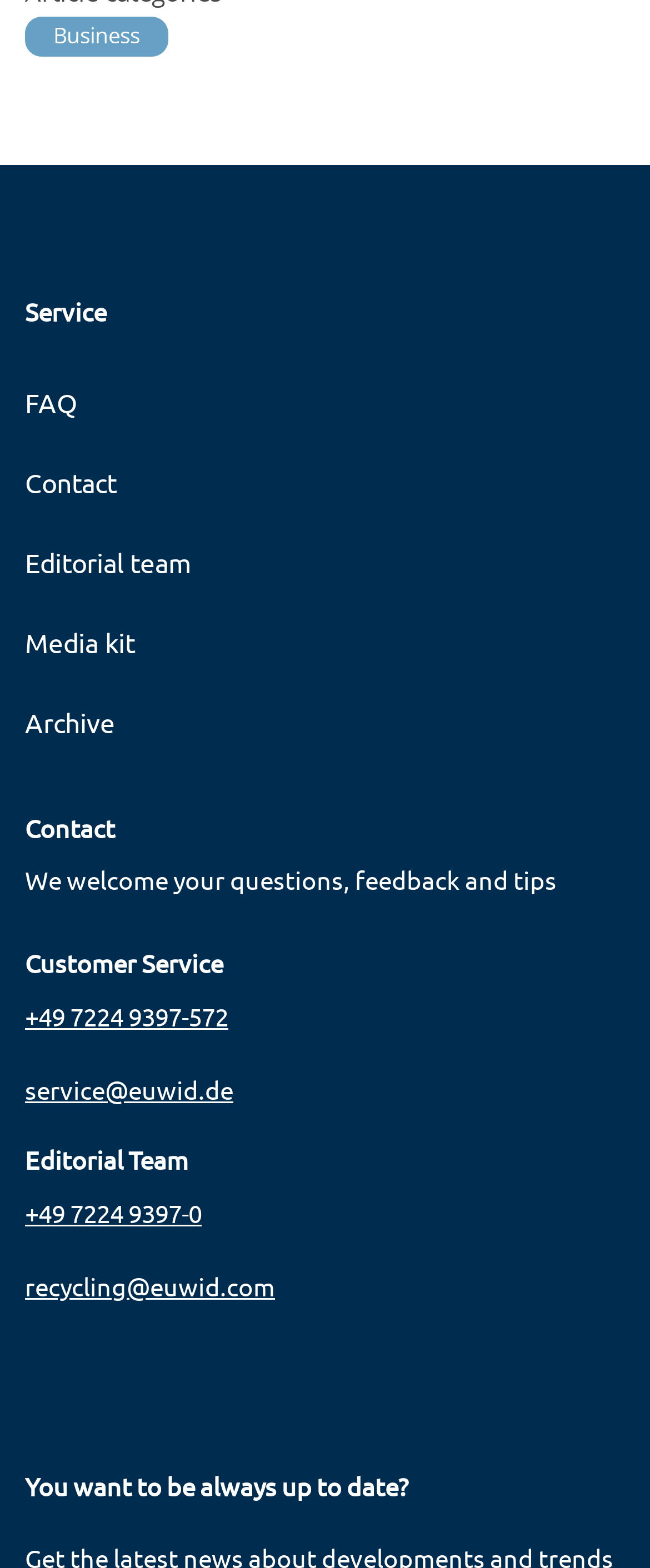Identify the bounding box coordinates of the specific part of the webpage to click to complete this instruction: "Contact Customer Service".

[0.038, 0.624, 0.962, 0.671]